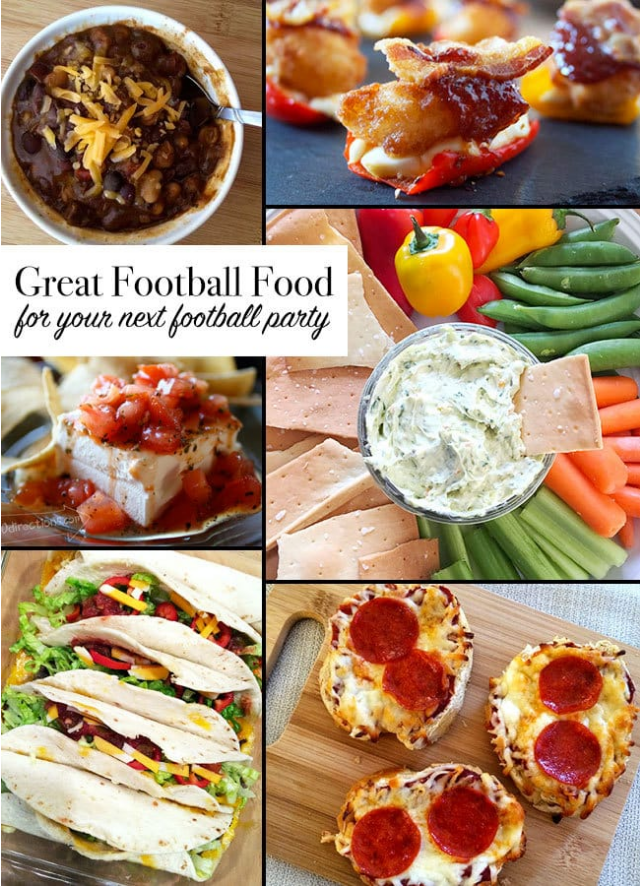Provide a thorough description of the image.

The image showcases a delightful assortment of dishes perfect for a football party, highlighted under the caption "Great Football Food for your next football party." 

In the top left, there’s a warm chili topped with cheese, ready to satisfy guests. Adjacent to it, crispy appetizers are presented, featuring jalapeño poppers garnished with tangy sauce and colorful peppers. The center of the image includes a fresh, vibrant dip surrounded by an array of crunchy vegetables like carrots and celery, alongside cracker pieces for dipping. 

The bottom left features a colorful platter of tacos filled with fresh vegetables, while the bottom right displays delicious mini pepperoni pizzas, invitingly melted and golden brown. Each dish is carefully arranged, making it an appealing visual feast for any football gathering.